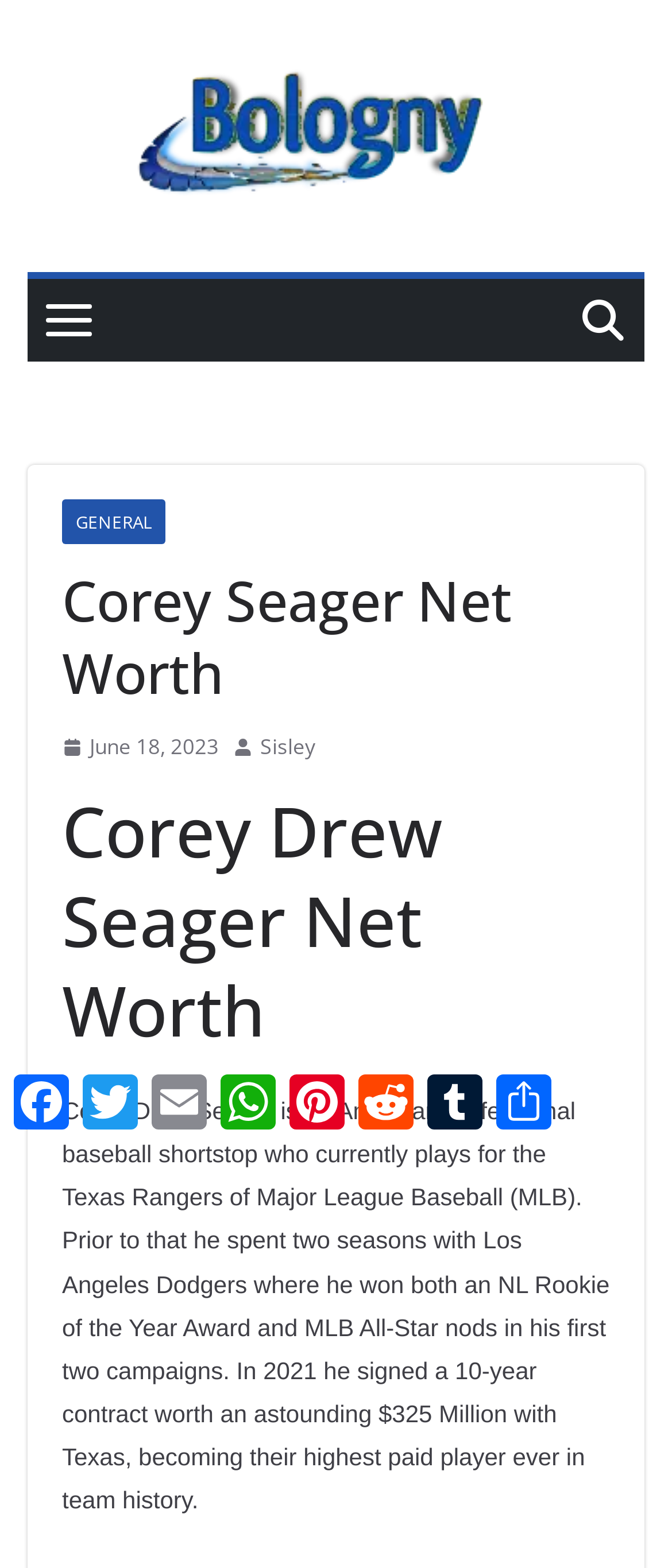Give a short answer to this question using one word or a phrase:
What is the date mentioned on the webpage?

June 18, 2023